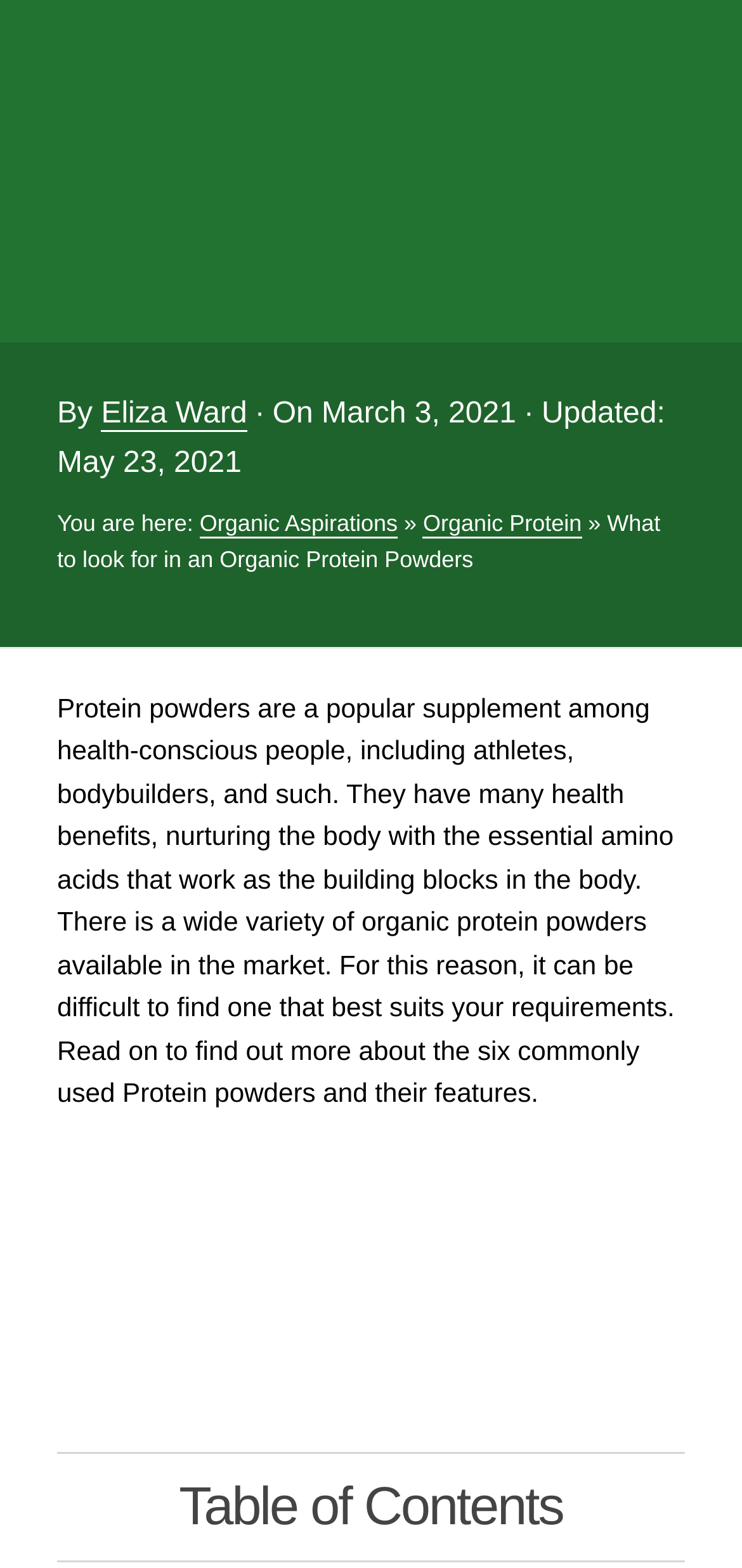Based on the element description, predict the bounding box coordinates (top-left x, top-left y, bottom-right x, bottom-right y) for the UI element in the screenshot: Eliza Ward

[0.136, 0.254, 0.333, 0.275]